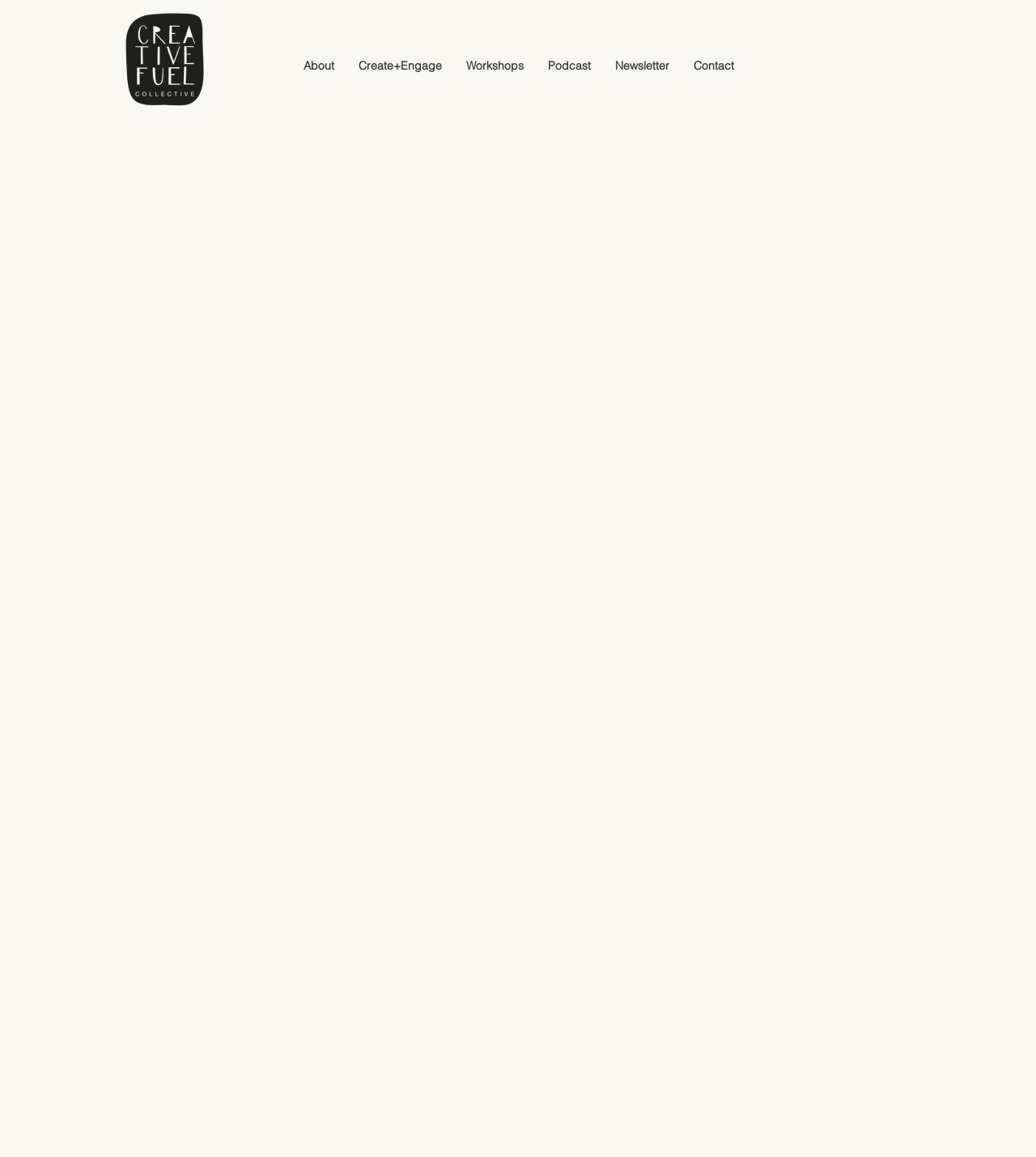Provide your answer in a single word or phrase: 
How many navigation links are there?

7